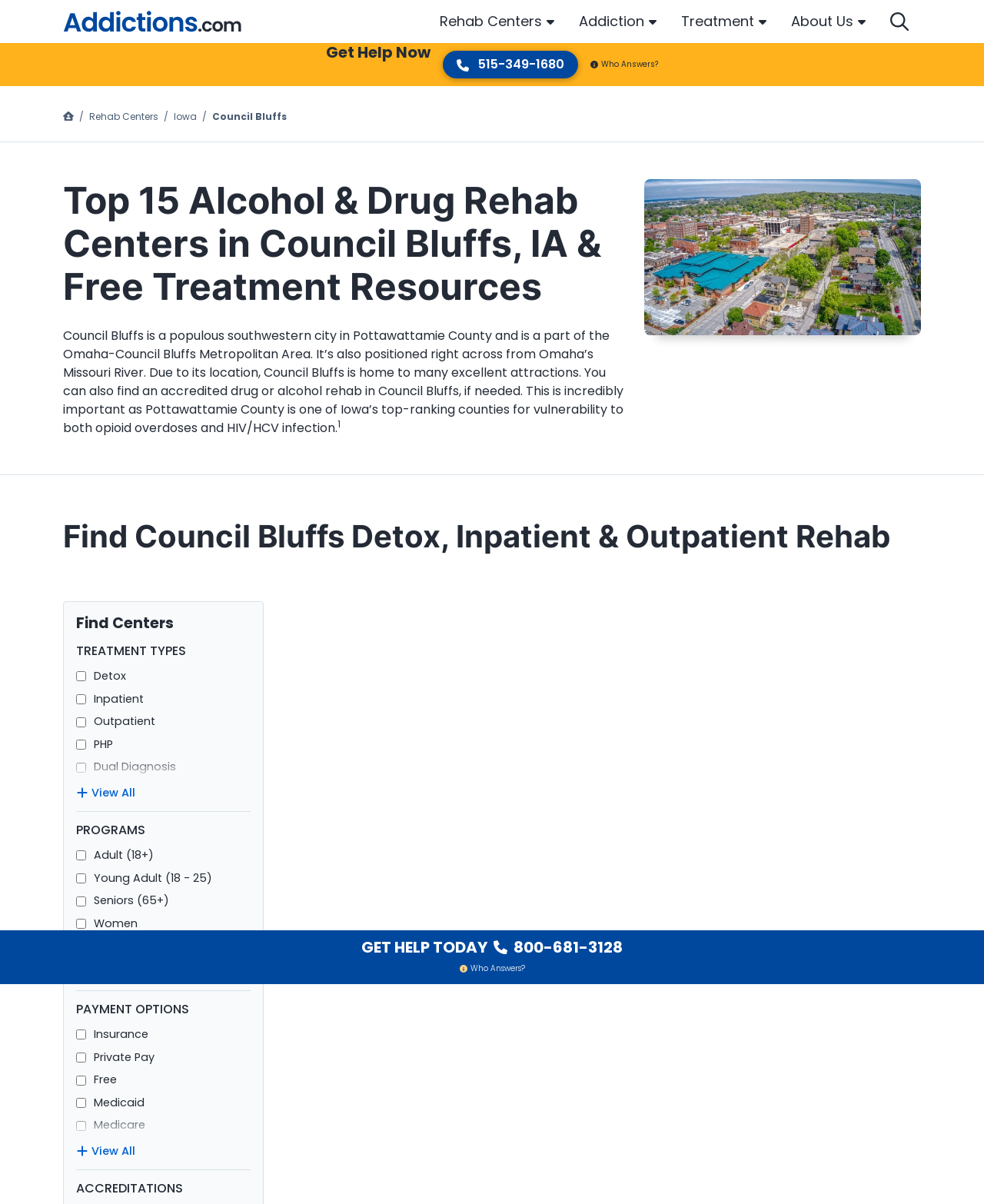What types of treatment are available?
Could you answer the question with a detailed and thorough explanation?

I found the answer by looking at the checkboxes under the 'TREATMENT TYPES' section, which lists the different types of treatment available, including Detox, Inpatient, Outpatient, PHP, and Dual Diagnosis.